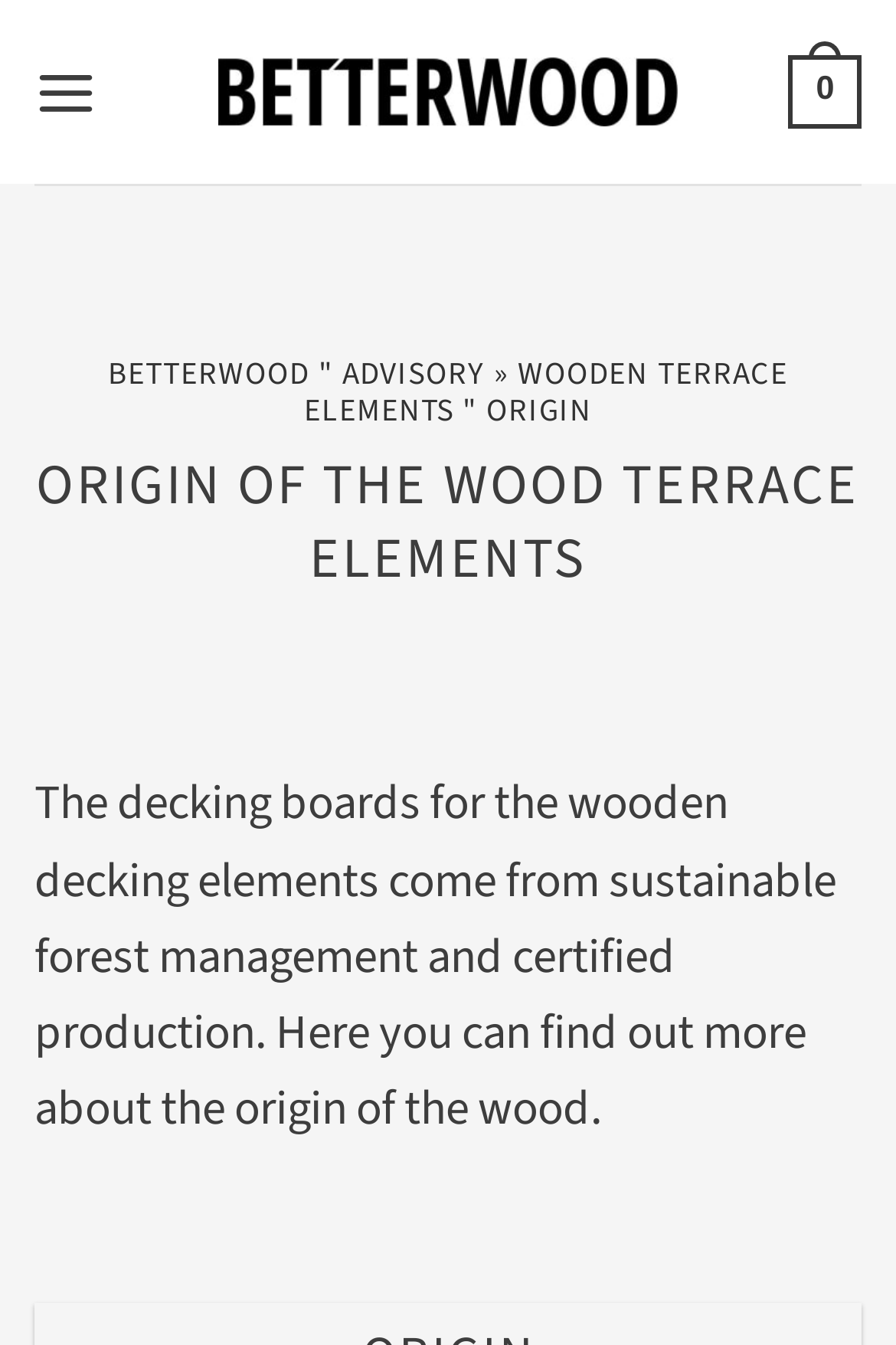Offer an extensive depiction of the webpage and its key elements.

The webpage is about the origin of wooden terrace elements, specifically the decking boards. At the top left, there is a link to "Betterwood" accompanied by an image with the same name. To the right of this, there is a link to "Menü" which is not expanded. On the top right, there is a link with the text "0".

Below these links, there is a heading that reads "BETTERWOOD 'ADVISORY » WOODEN TERRACE ELEMENTS' ORIGIN" which is divided into four separate links. The main heading "ORIGIN OF THE WOOD TERRACE ELEMENTS" is located below this.

The main content of the webpage is a paragraph of text that explains the origin of the wood, stating that the decking boards come from sustainable forest management and certified production. This text is located below the headings, taking up most of the page.